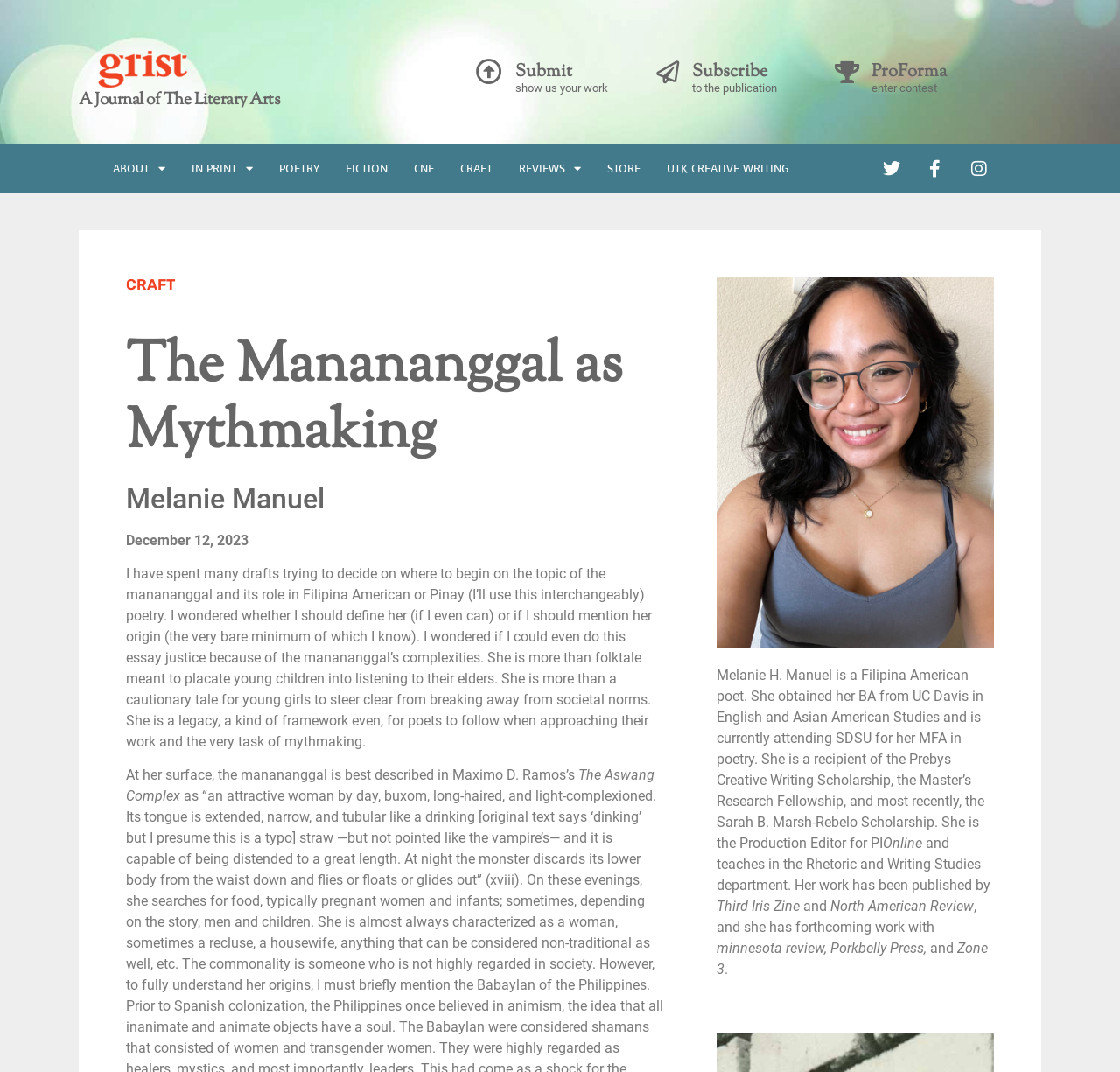Please determine the bounding box coordinates of the element's region to click in order to carry out the following instruction: "Subscribe to the publication". The coordinates should be four float numbers between 0 and 1, i.e., [left, top, right, bottom].

[0.618, 0.056, 0.685, 0.079]